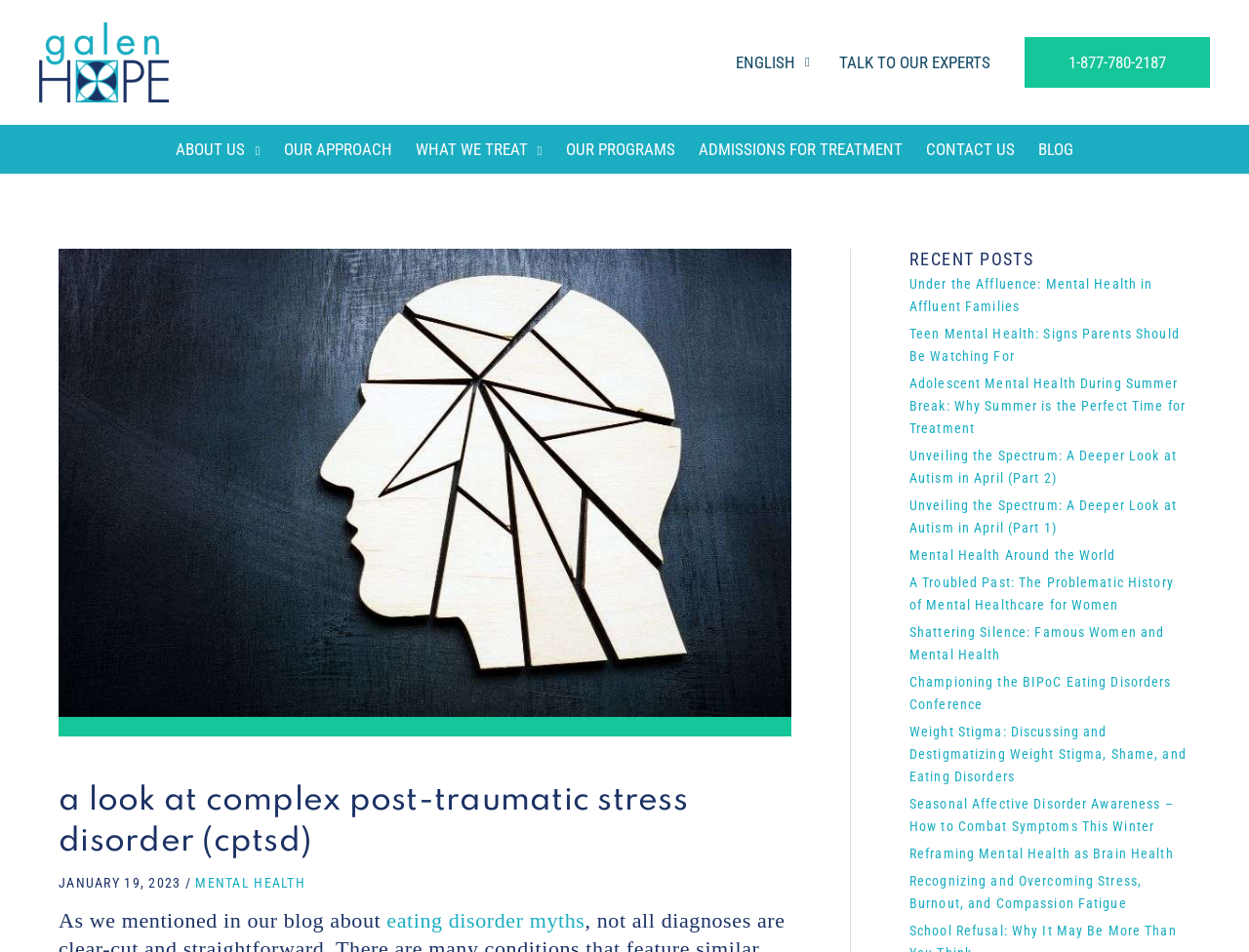Identify the bounding box coordinates for the element you need to click to achieve the following task: "Call the phone number 1-877-780-2187". Provide the bounding box coordinates as four float numbers between 0 and 1, in the form [left, top, right, bottom].

[0.82, 0.039, 0.969, 0.092]